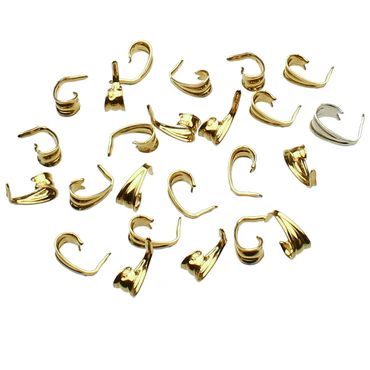Where are the bails crafted?
Using the visual information from the image, give a one-word or short-phrase answer.

Italy